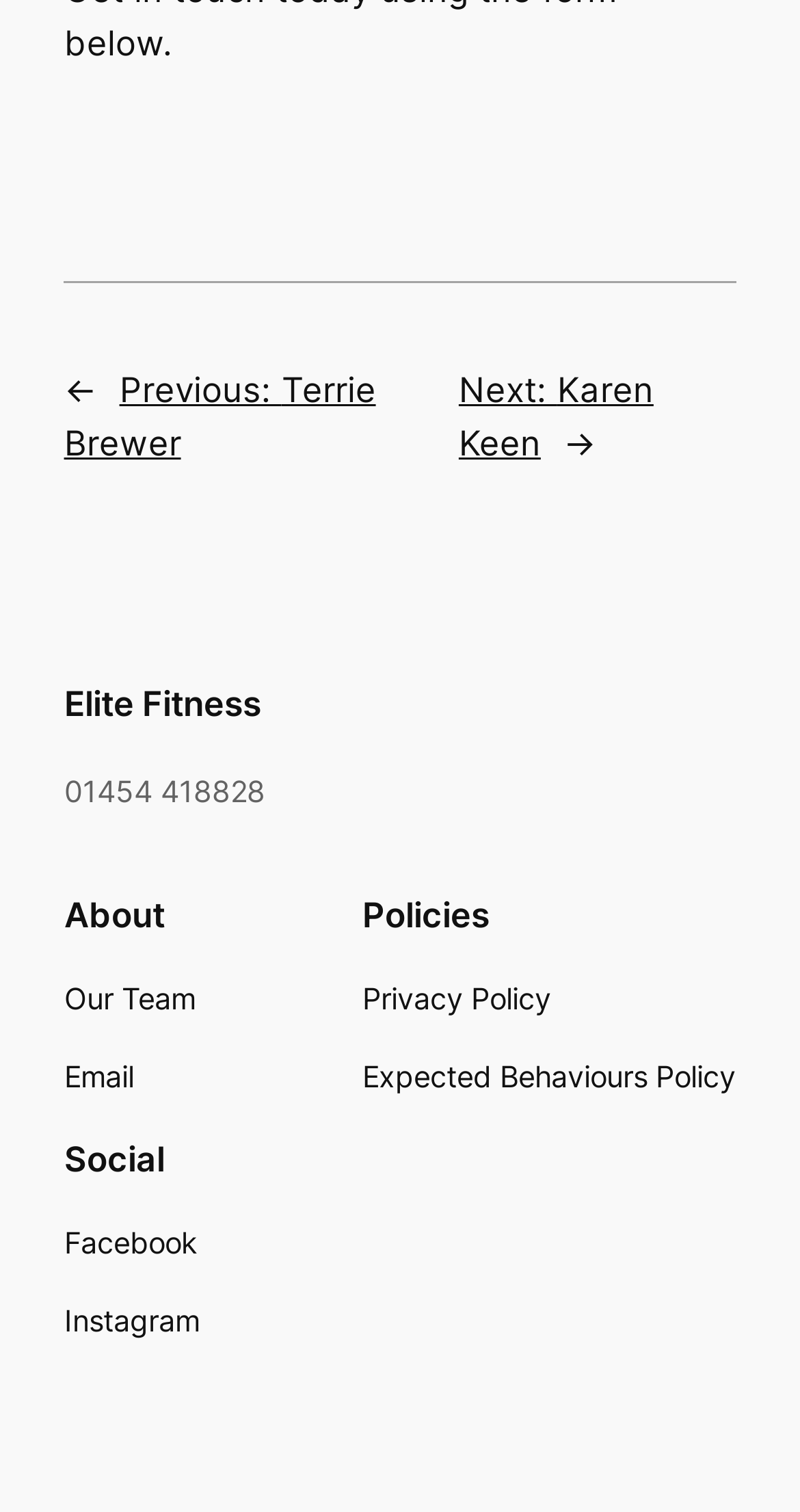Please identify the bounding box coordinates of the area I need to click to accomplish the following instruction: "subscribe to RSS-Feed".

None